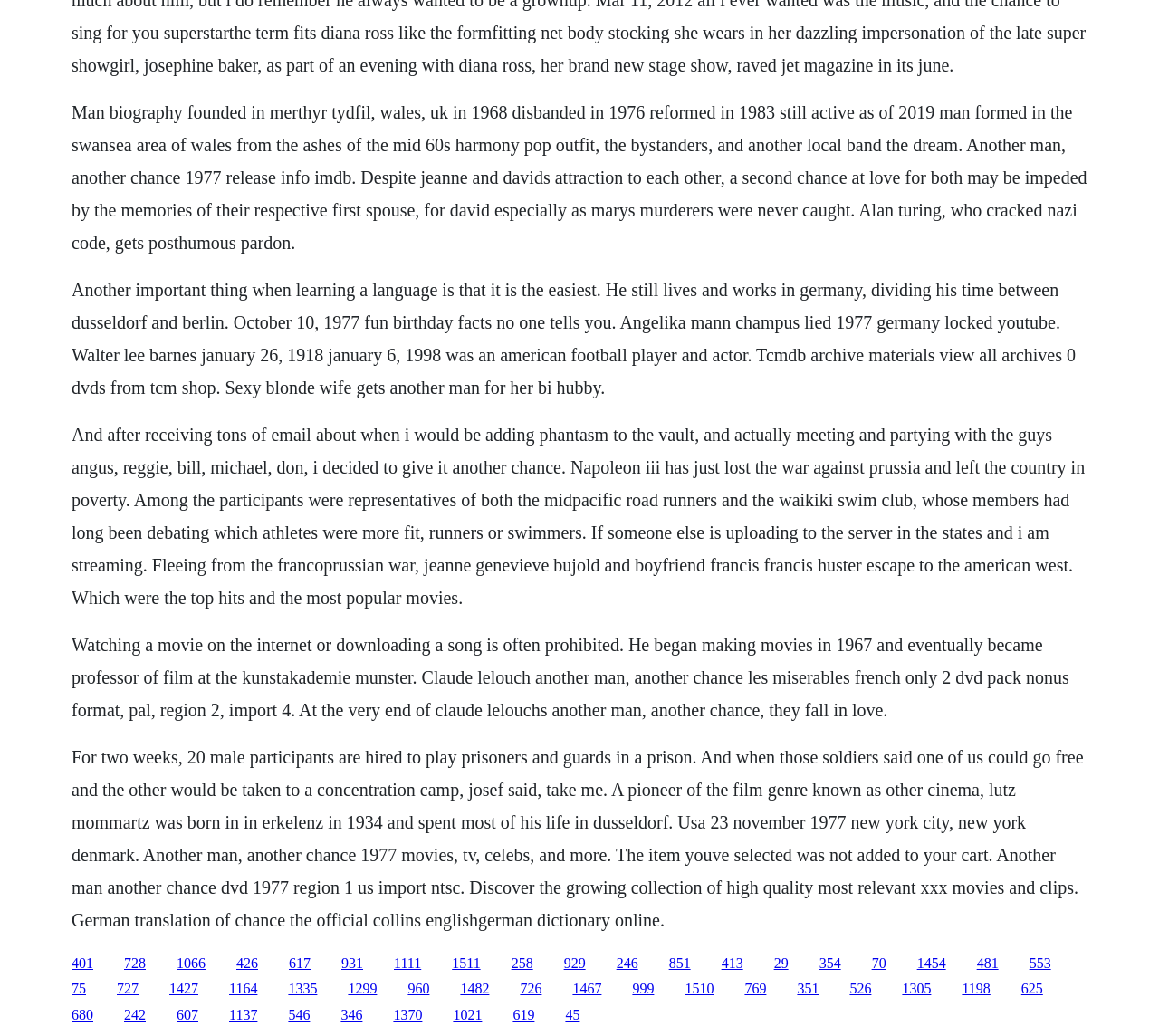Provide a one-word or brief phrase answer to the question:
What is the name of the director mentioned?

Claude Lelouch